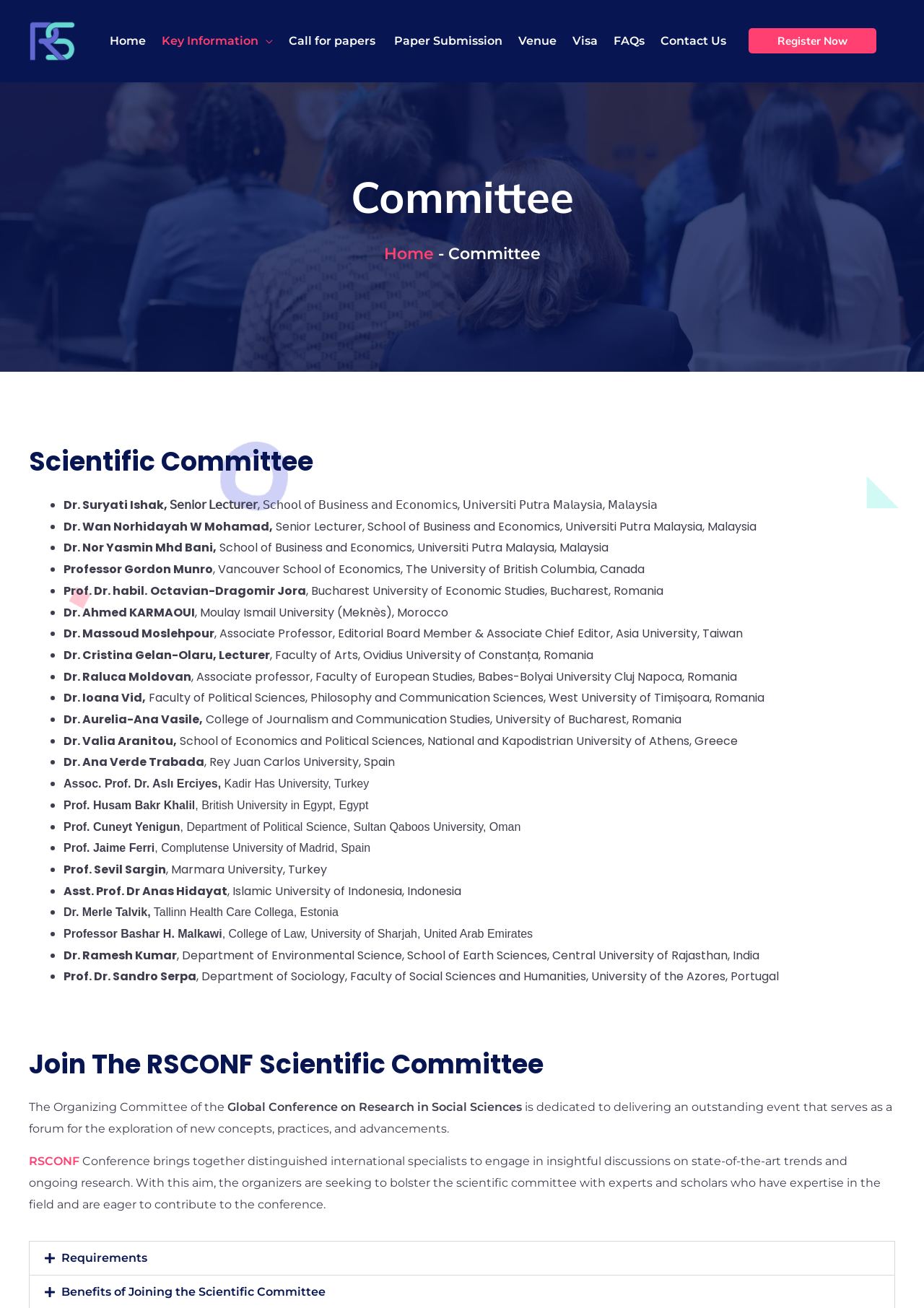What is the name of the first committee member?
Analyze the screenshot and provide a detailed answer to the question.

I looked at the list of committee members and found that the first one is Dr. Suryati Ishak, who is a Senior Lecturer at the School of Business and Economics, Universiti Putra Malaysia, Malaysia.